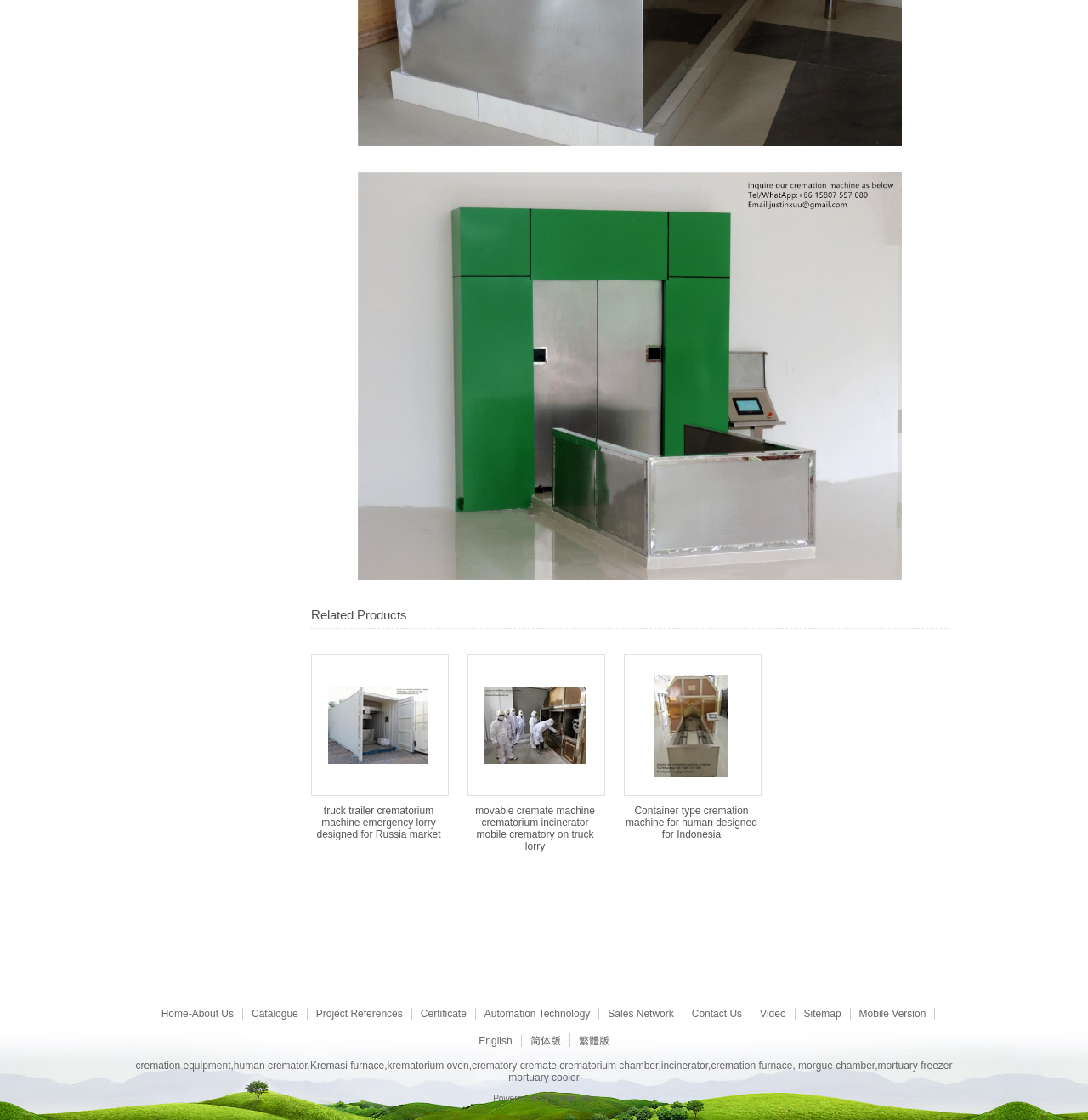Kindly determine the bounding box coordinates of the area that needs to be clicked to fulfill this instruction: "View 'truck trailer crematorium machine emergency lorry designed for Russia market'".

[0.286, 0.585, 0.411, 0.71]